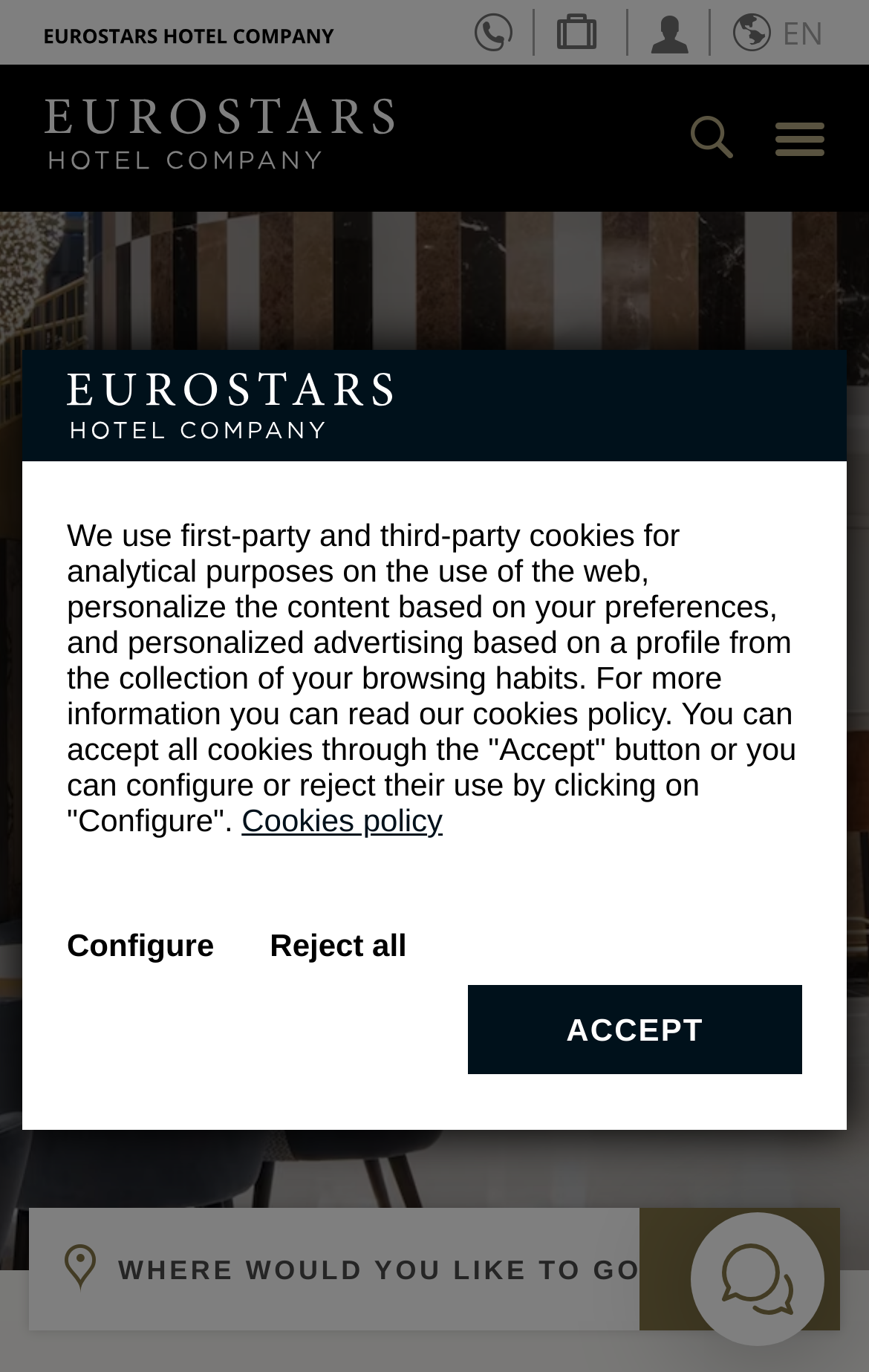What is the shape of the icon next to the 'Official Web' link?
Please provide a comprehensive answer based on the visual information in the image.

The shape of the icon next to the 'Official Web' link can be determined by examining the image element associated with the link. The image is a small logo of the Eurostars Hotel Company.